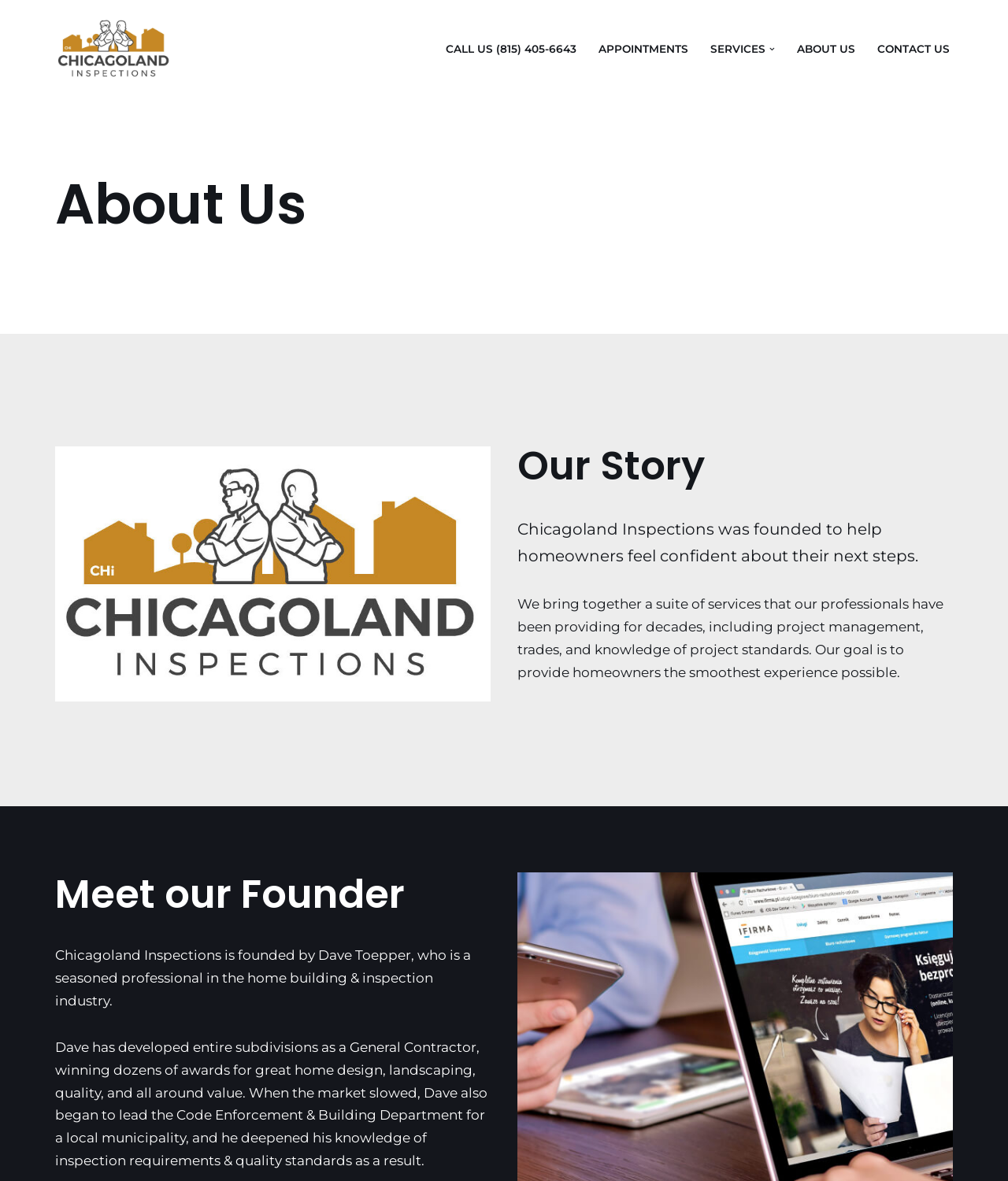What is the goal of Chicagoland Inspections?
Based on the image, give a one-word or short phrase answer.

Provide smoothest experience possible